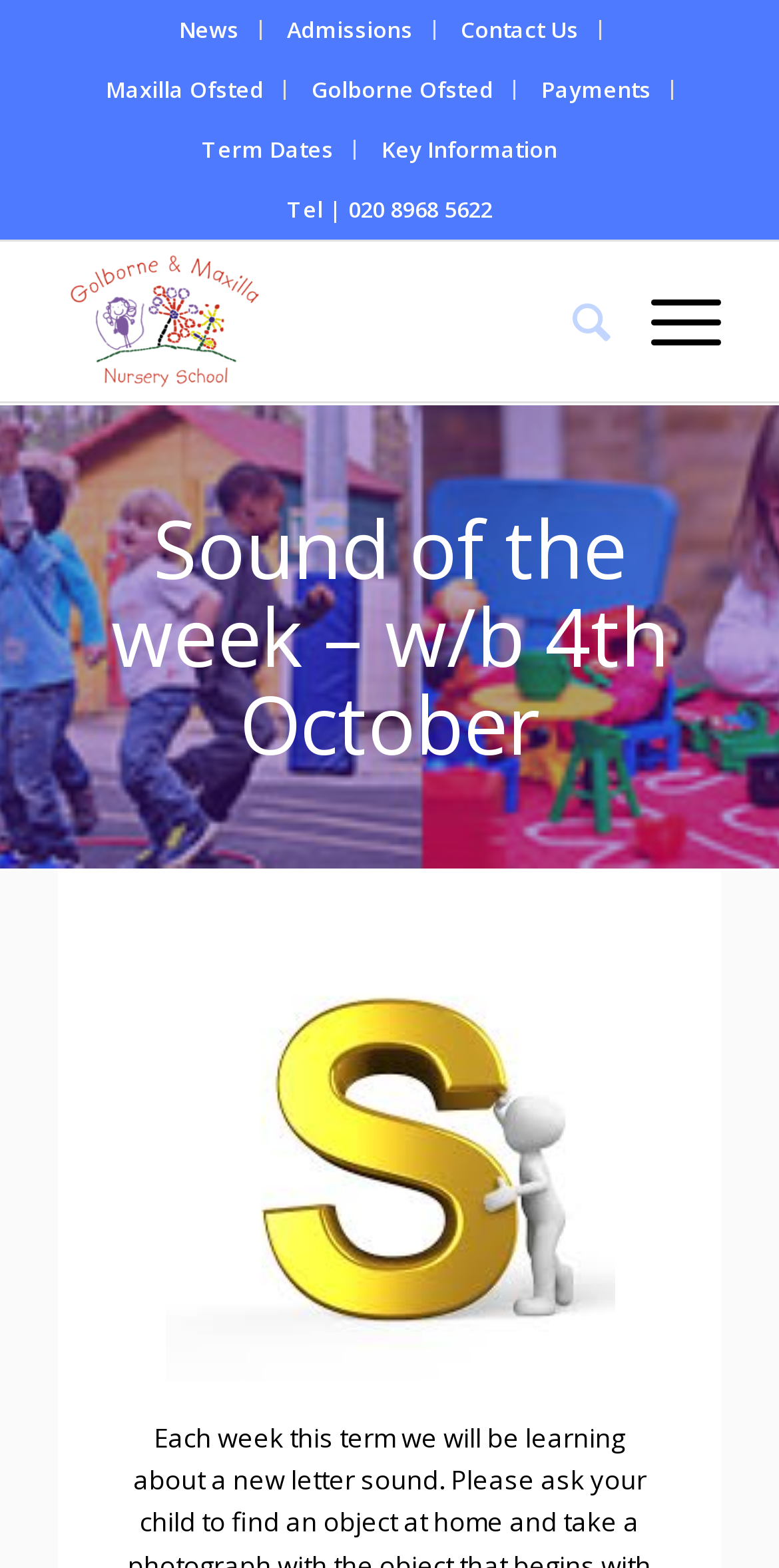Please pinpoint the bounding box coordinates for the region I should click to adhere to this instruction: "Click on News".

[0.204, 0.013, 0.335, 0.025]